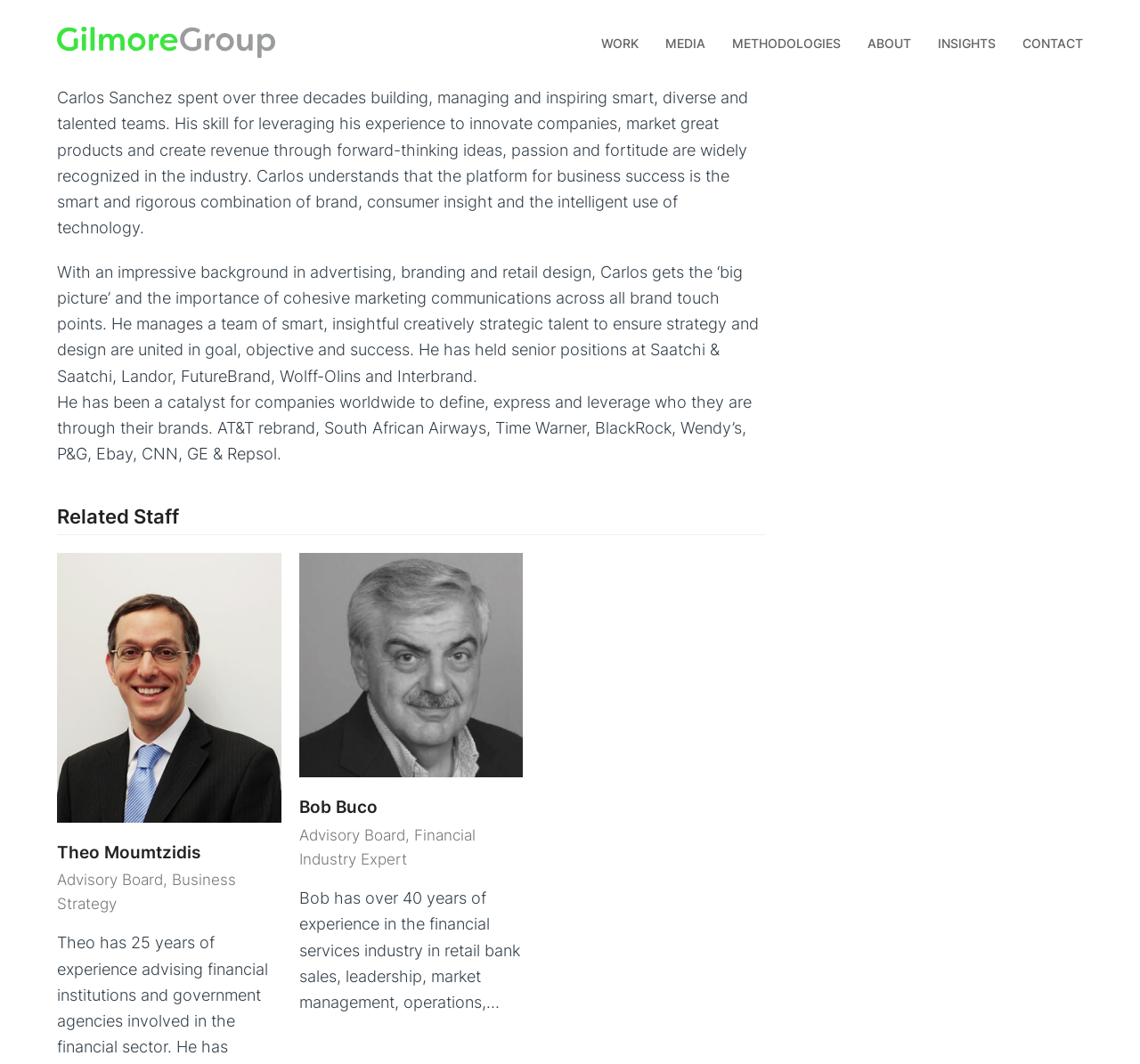Please identify the bounding box coordinates of the area I need to click to accomplish the following instruction: "Read about Carlos Sanchez's background".

[0.05, 0.246, 0.666, 0.362]